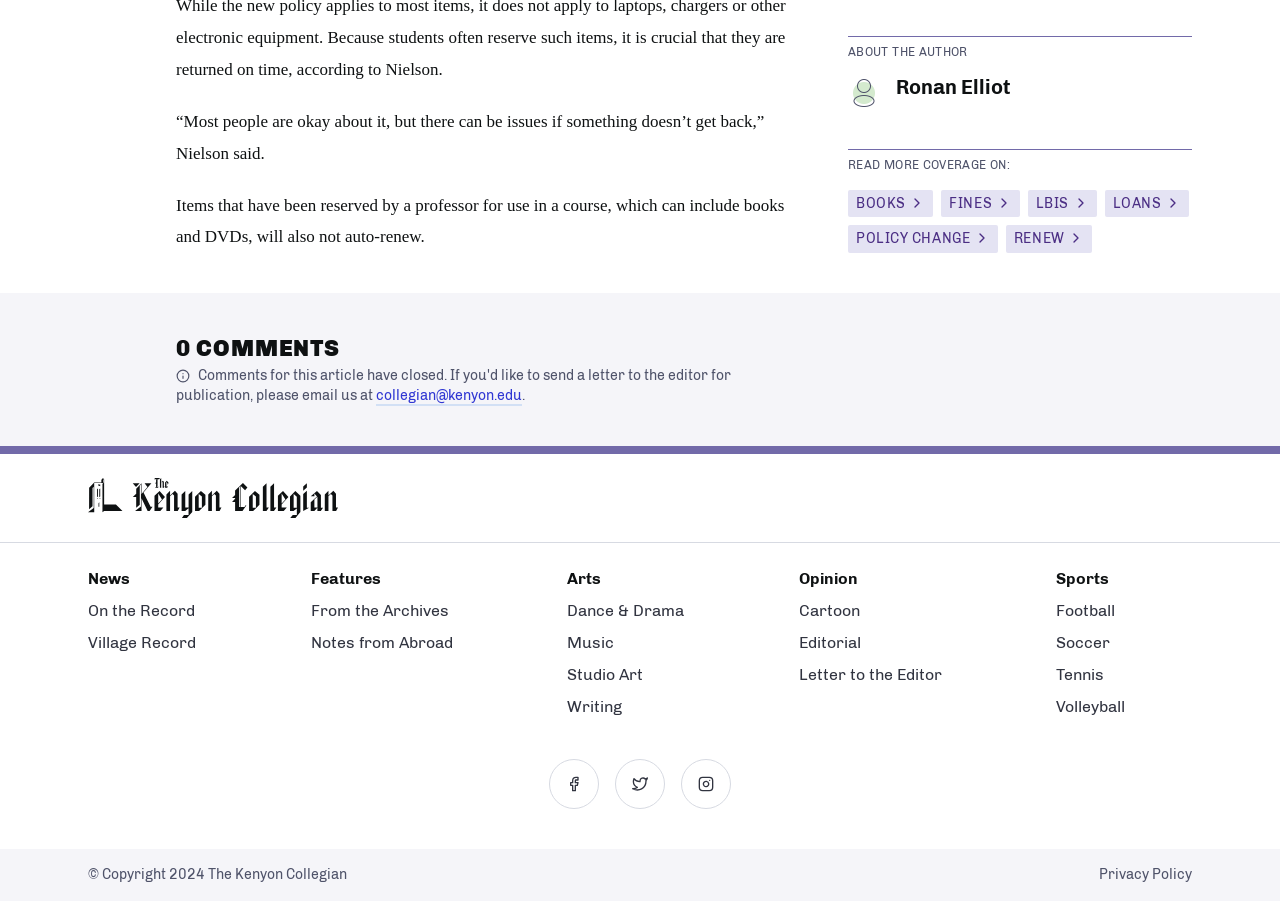Please determine the bounding box coordinates for the element with the description: "Notes from Abroad".

[0.243, 0.703, 0.354, 0.724]